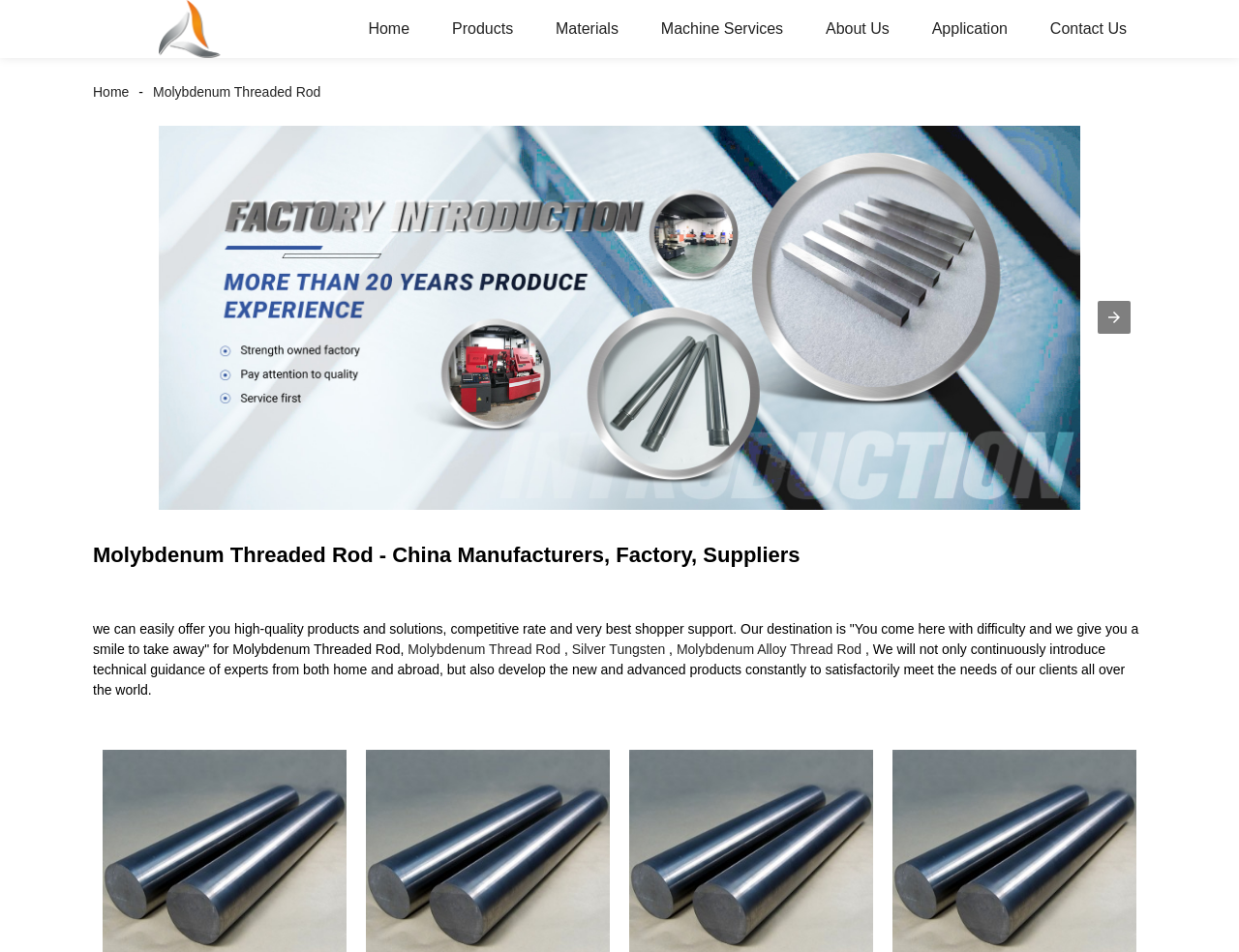Offer an in-depth caption of the entire webpage.

This webpage is about a Chinese manufacturer and supplier of molybdenum threaded rods. At the top left corner, there is a logo image. Next to it, there are five navigation links: "Home", "Products", "Machine Services", "About Us", and "Contact Us". Below these links, there are two static text elements: "Materials" and "Application".

In the main content area, there is a large heading that reads "Molybdenum Threaded Rod - China Manufacturers, Factory, Suppliers". Below the heading, there is a paragraph of text that describes the company's mission and products. The text is accompanied by three links: "Molybdenum Thread Rod", "Silver Tungsten", and "Molybdenum Alloy Thread Rod".

On the left side of the main content area, there is a carousel with five items. The carousel has previous and next buttons, but the previous button is disabled. The first item in the carousel is an image with a link to "index (1)".

At the bottom of the main content area, there is another paragraph of text that describes the company's commitment to technical guidance and product development.